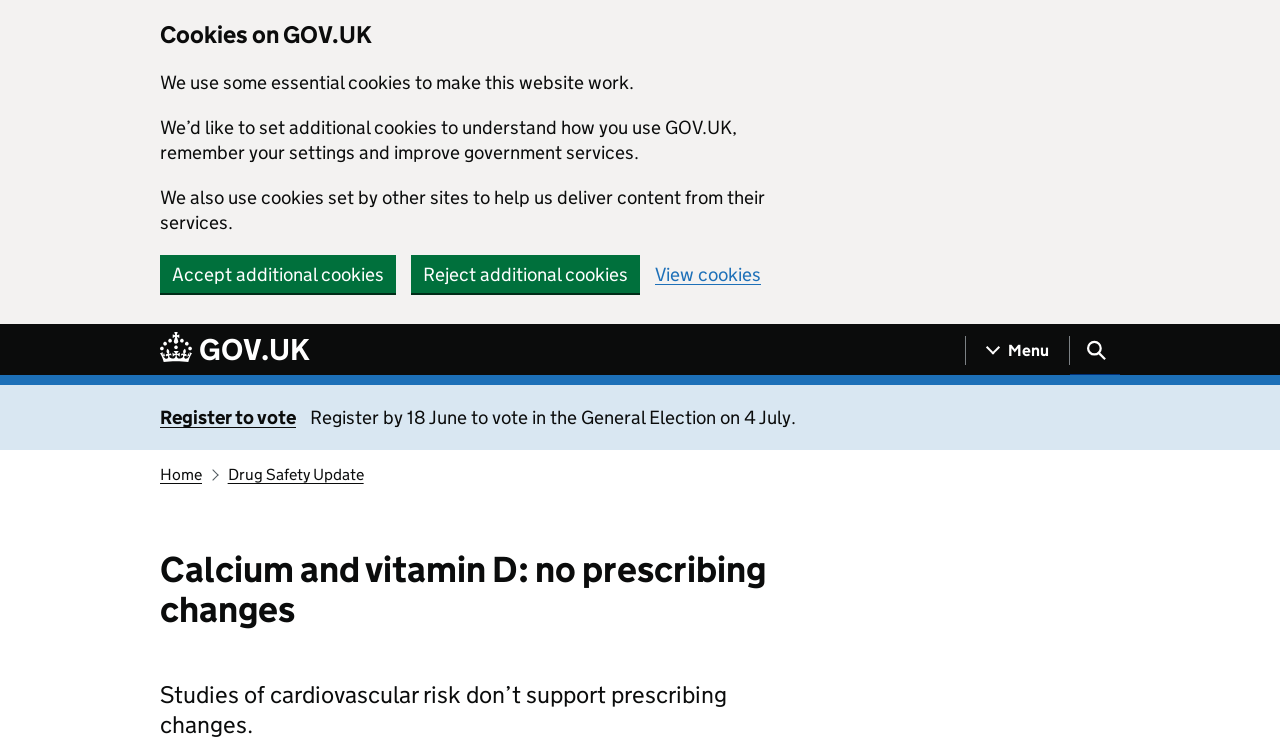Identify the bounding box coordinates for the region to click in order to carry out this instruction: "Go to the GOV.UK homepage". Provide the coordinates using four float numbers between 0 and 1, formatted as [left, top, right, bottom].

[0.125, 0.441, 0.242, 0.49]